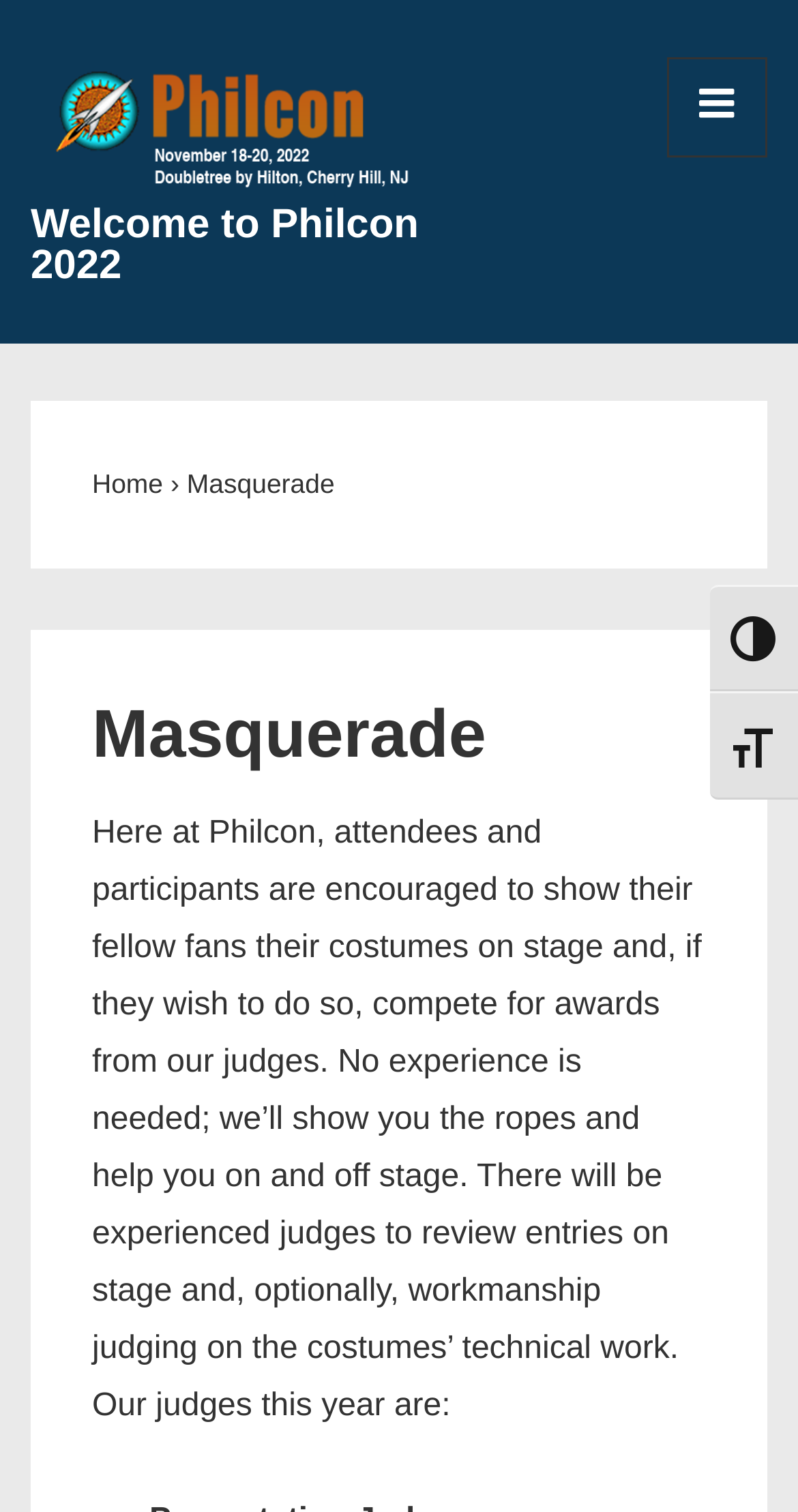Provide a single word or phrase answer to the question: 
What is the role of the judges?

To review entries and award prizes